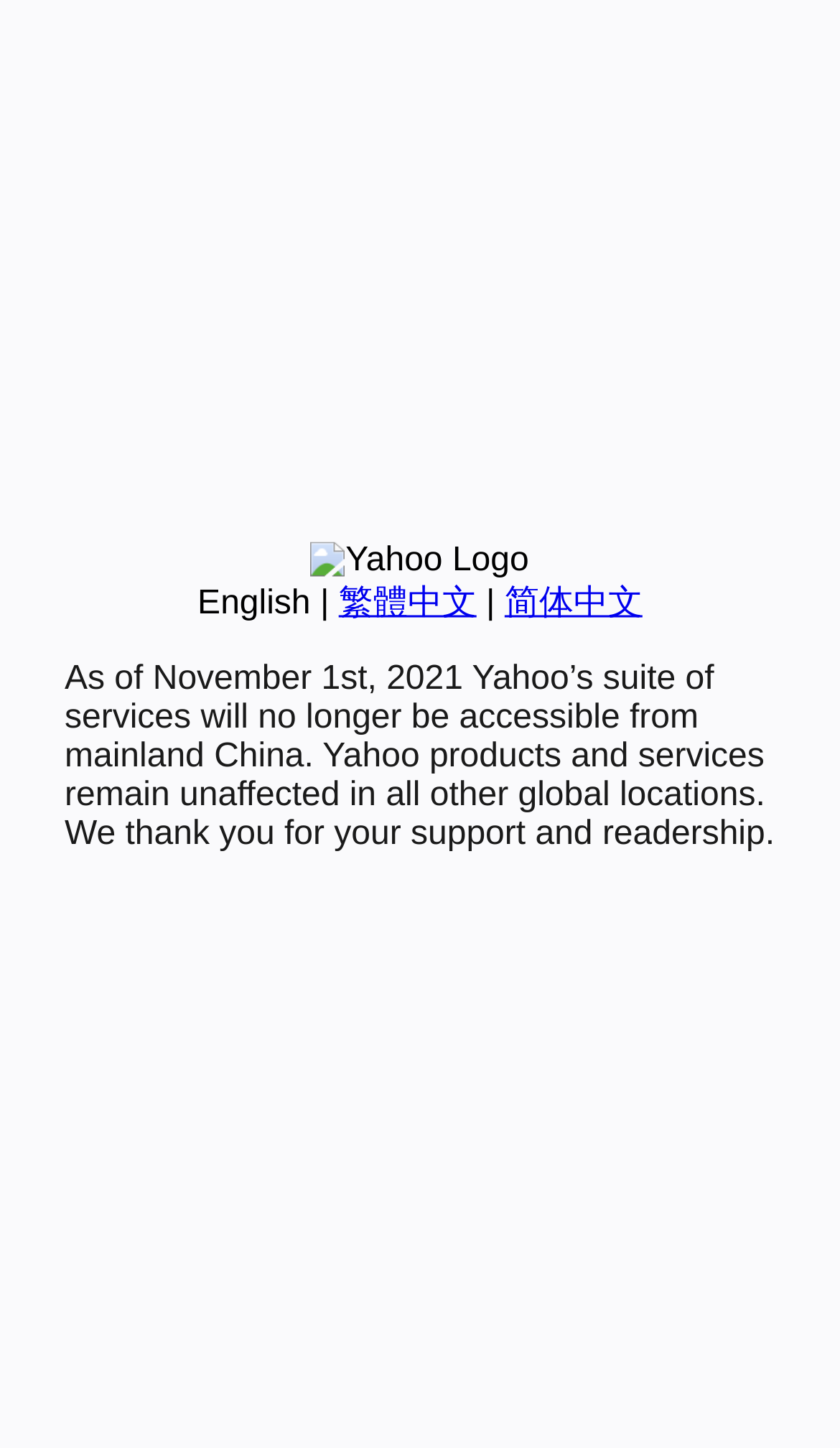Determine the bounding box coordinates (top-left x, top-left y, bottom-right x, bottom-right y) of the UI element described in the following text: 繁體中文

[0.403, 0.404, 0.567, 0.429]